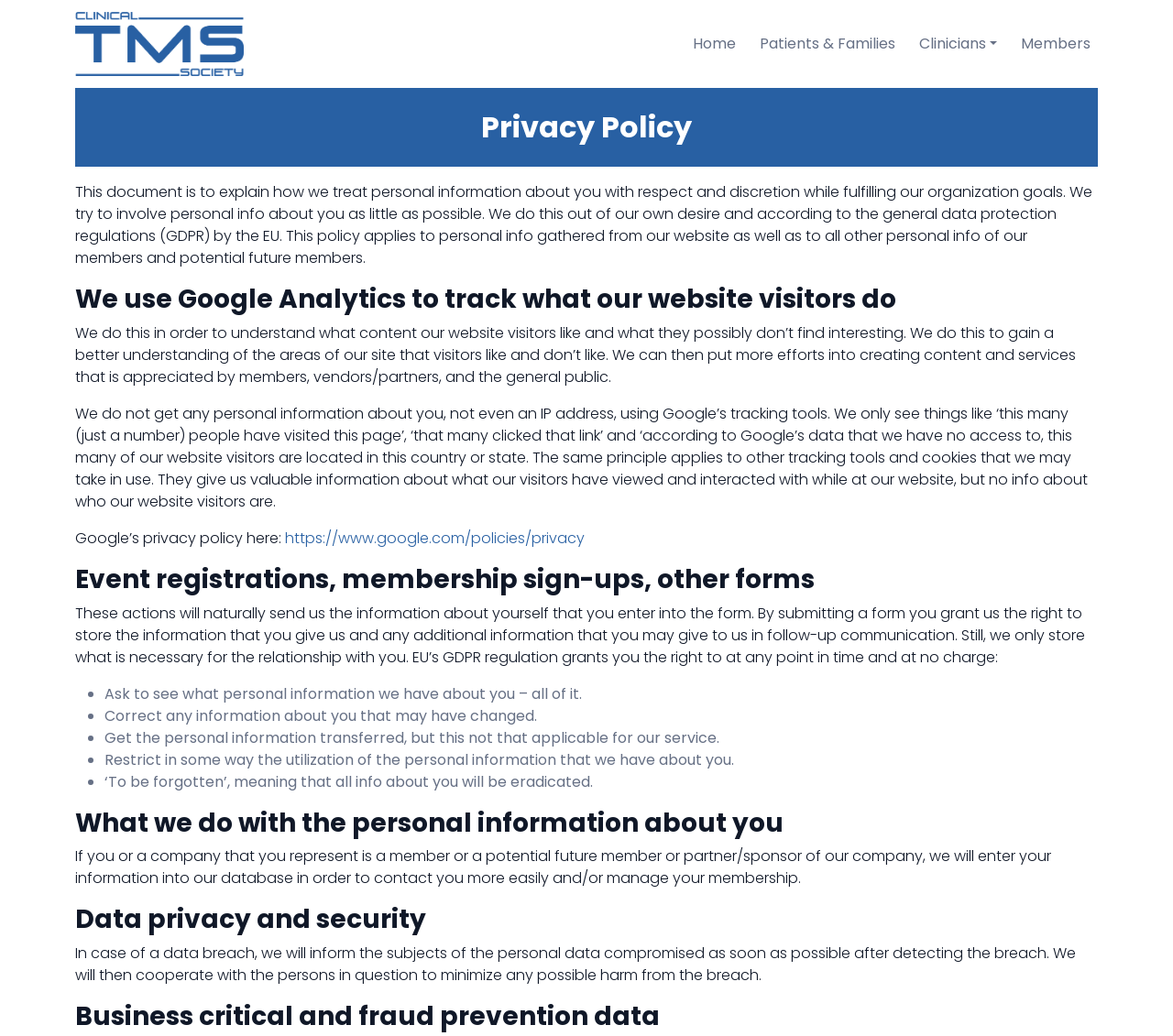Reply to the question with a single word or phrase:
Why does the Clinical TMS Society store personal information?

For membership management